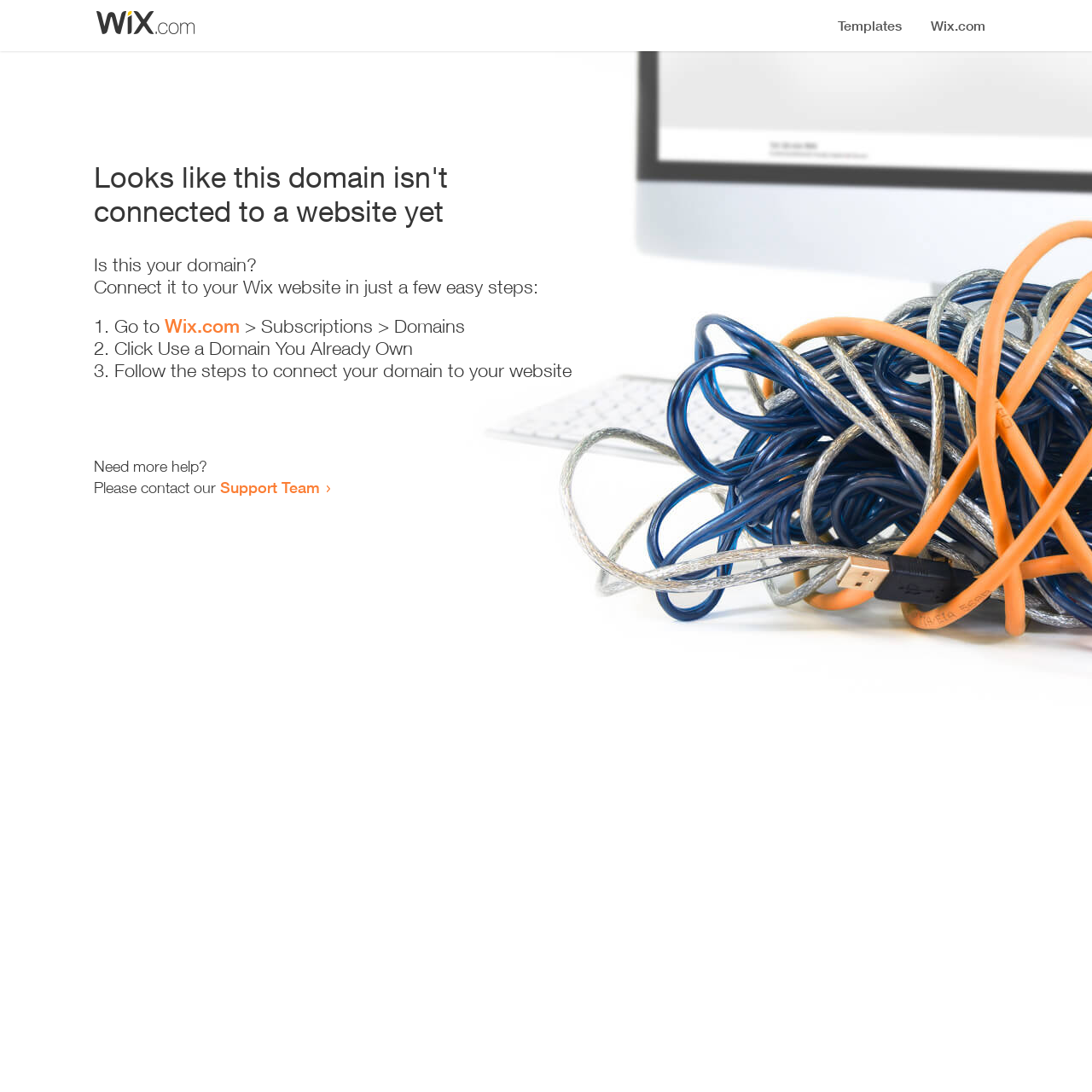Refer to the image and provide an in-depth answer to the question: 
What is the purpose of this webpage?

The webpage appears to be guiding the user to connect their domain to a website, providing a series of steps and instructions to achieve this goal.